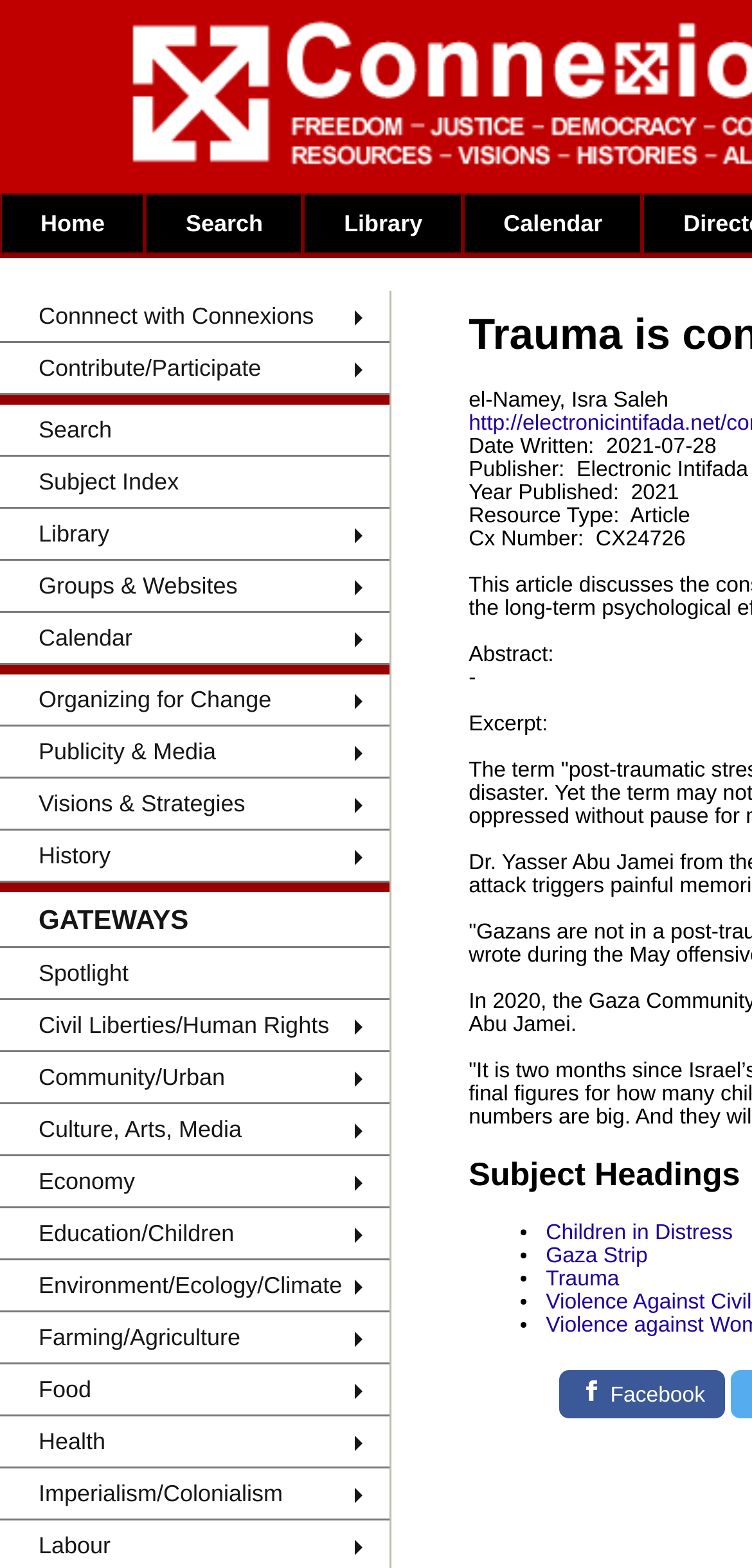Please provide a one-word or phrase answer to the question: 
How many list markers are there in the excerpt section?

5